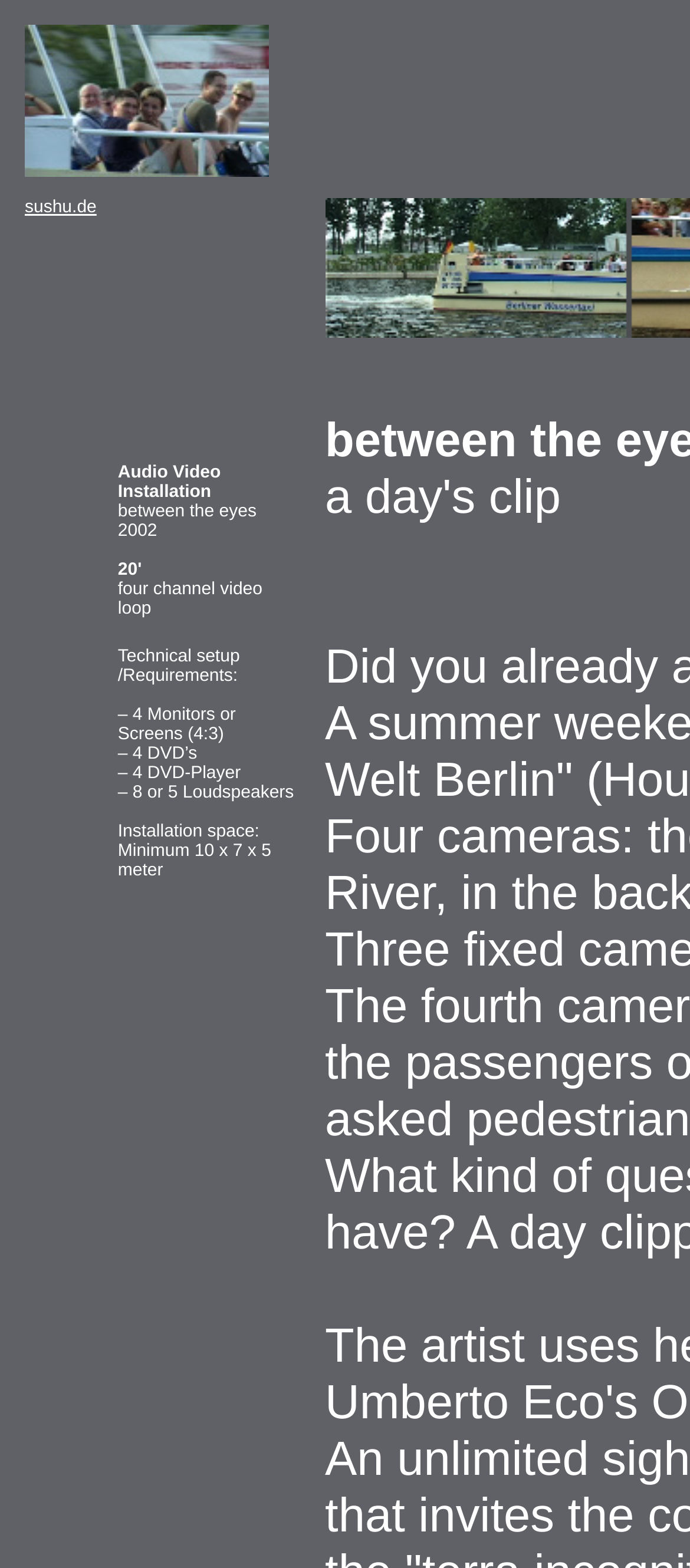Answer the question using only one word or a concise phrase: How many monitors are required for the installation?

4